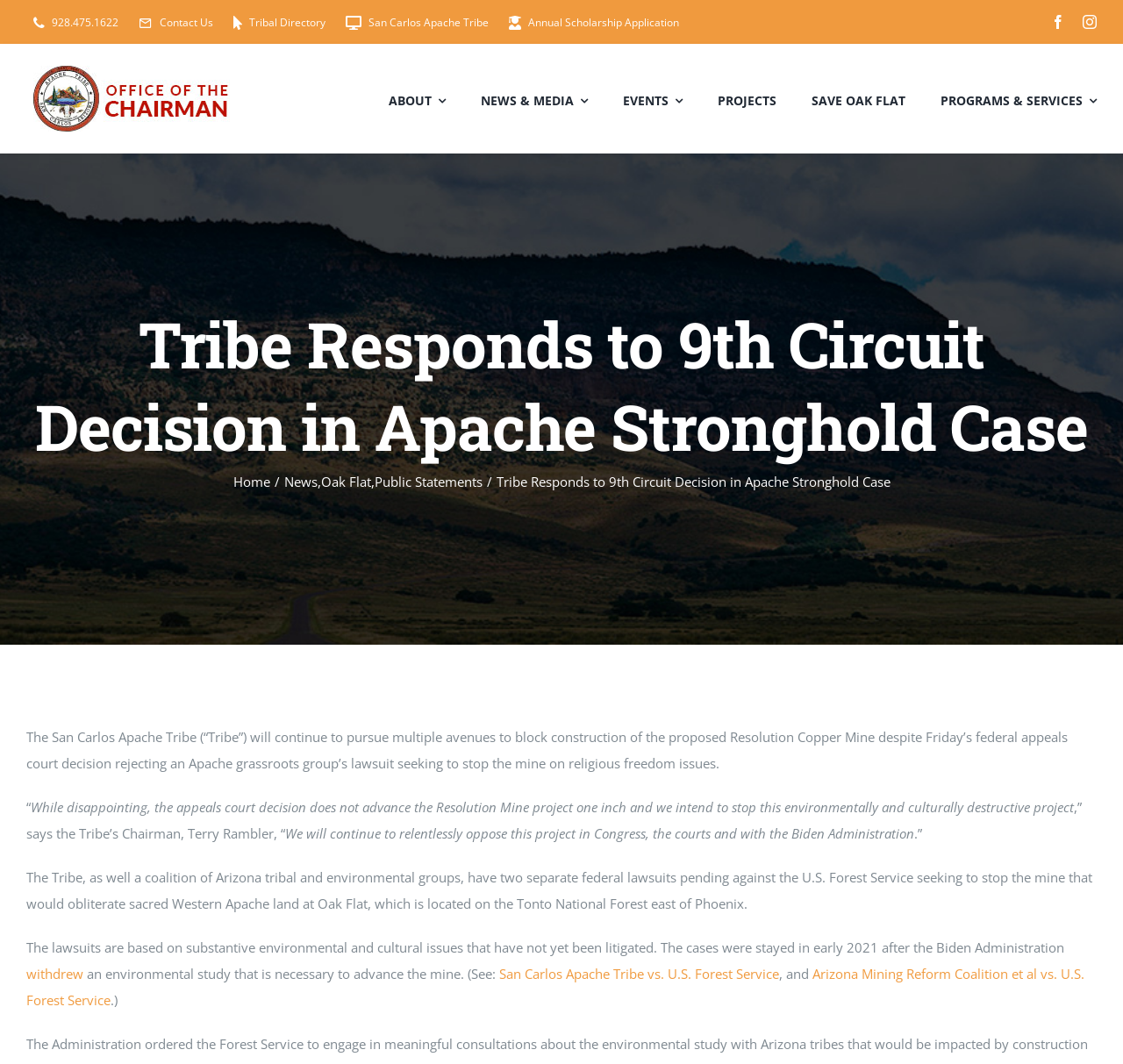What is the name of the tribe mentioned in the article?
Using the visual information from the image, give a one-word or short-phrase answer.

San Carlos Apache Tribe